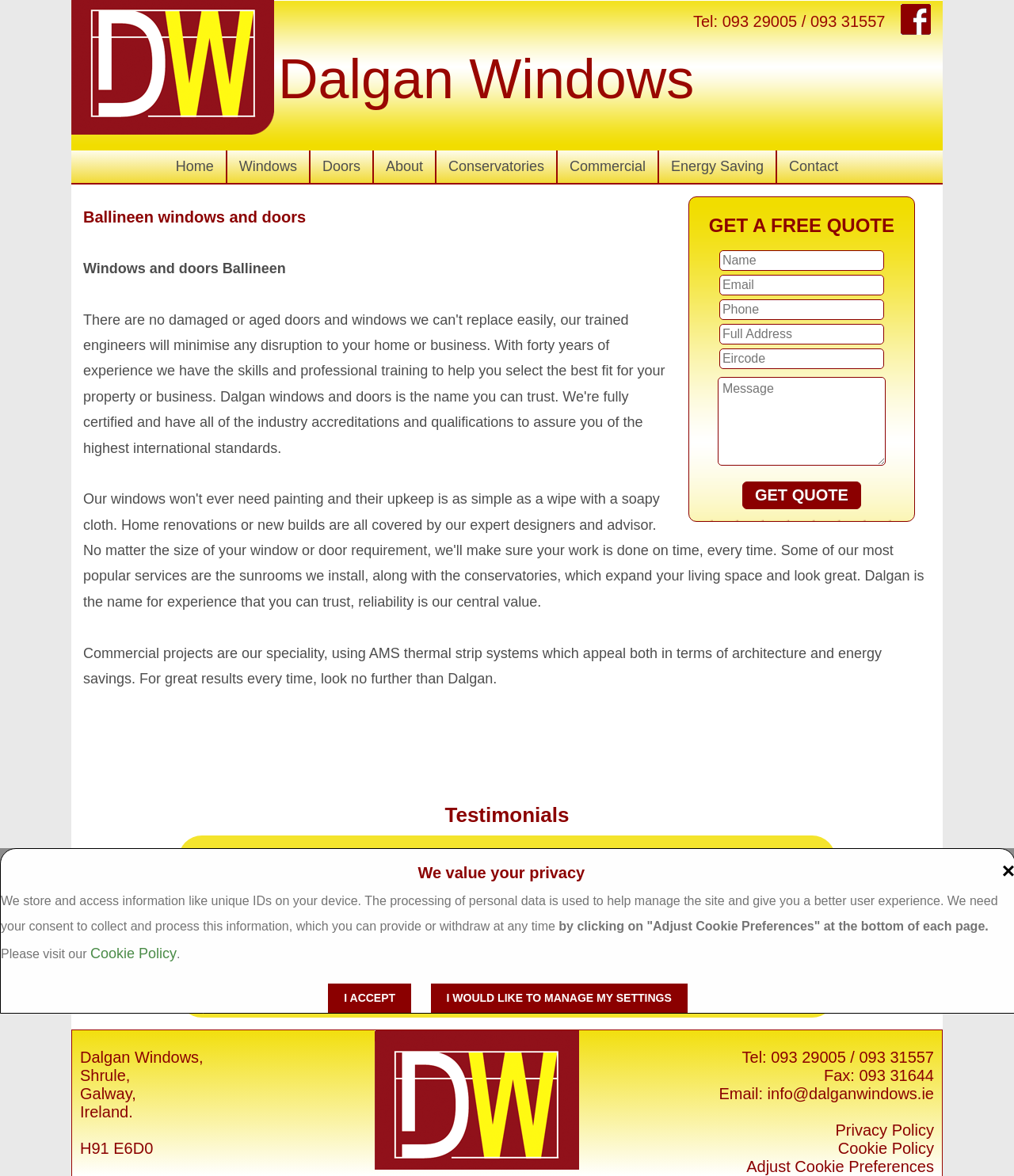Provide a short answer using a single word or phrase for the following question: 
What is the company name on the webpage?

Dalgan Windows